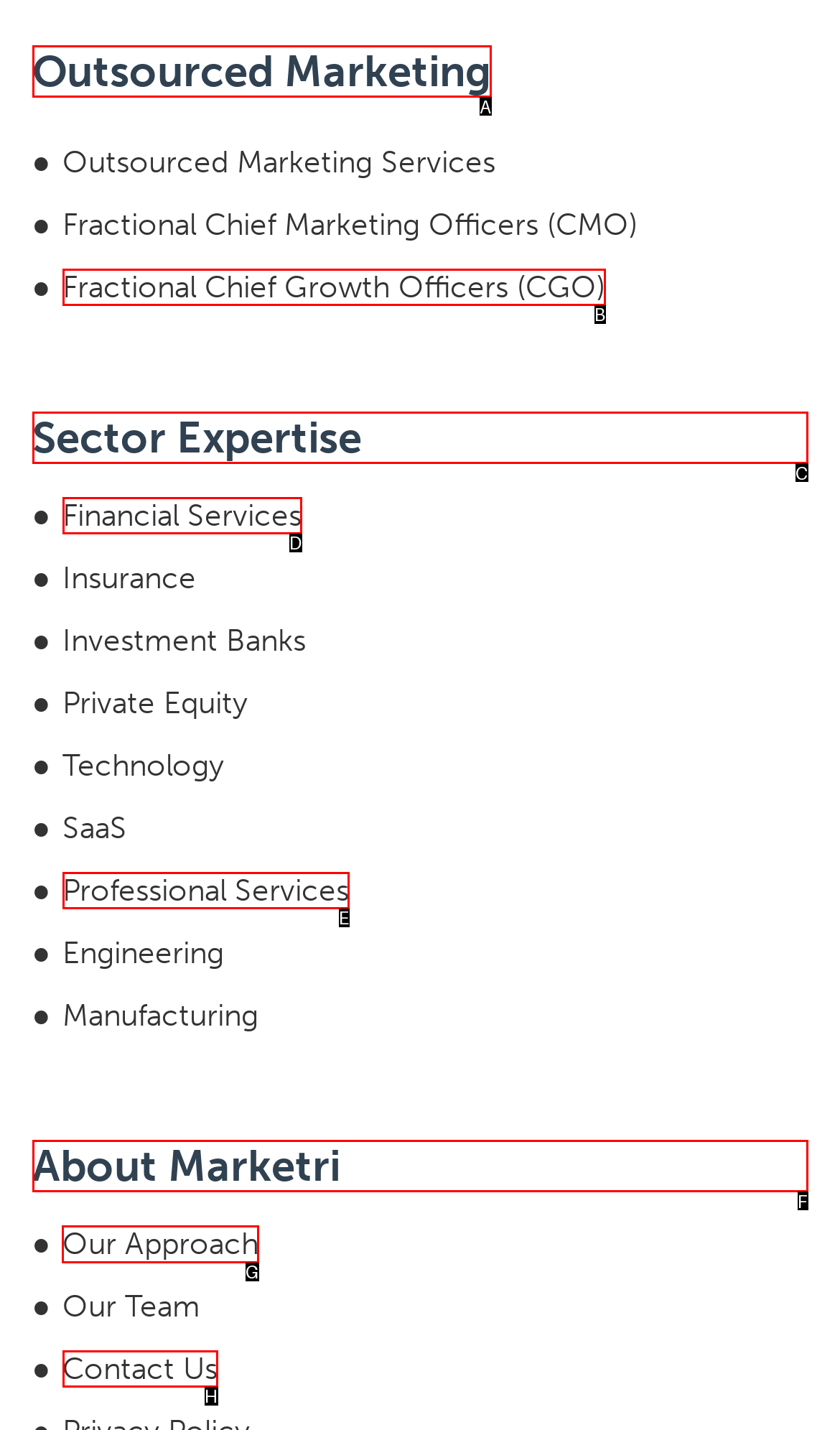Tell me the letter of the UI element to click in order to accomplish the following task: Learn about Our Approach
Answer with the letter of the chosen option from the given choices directly.

G